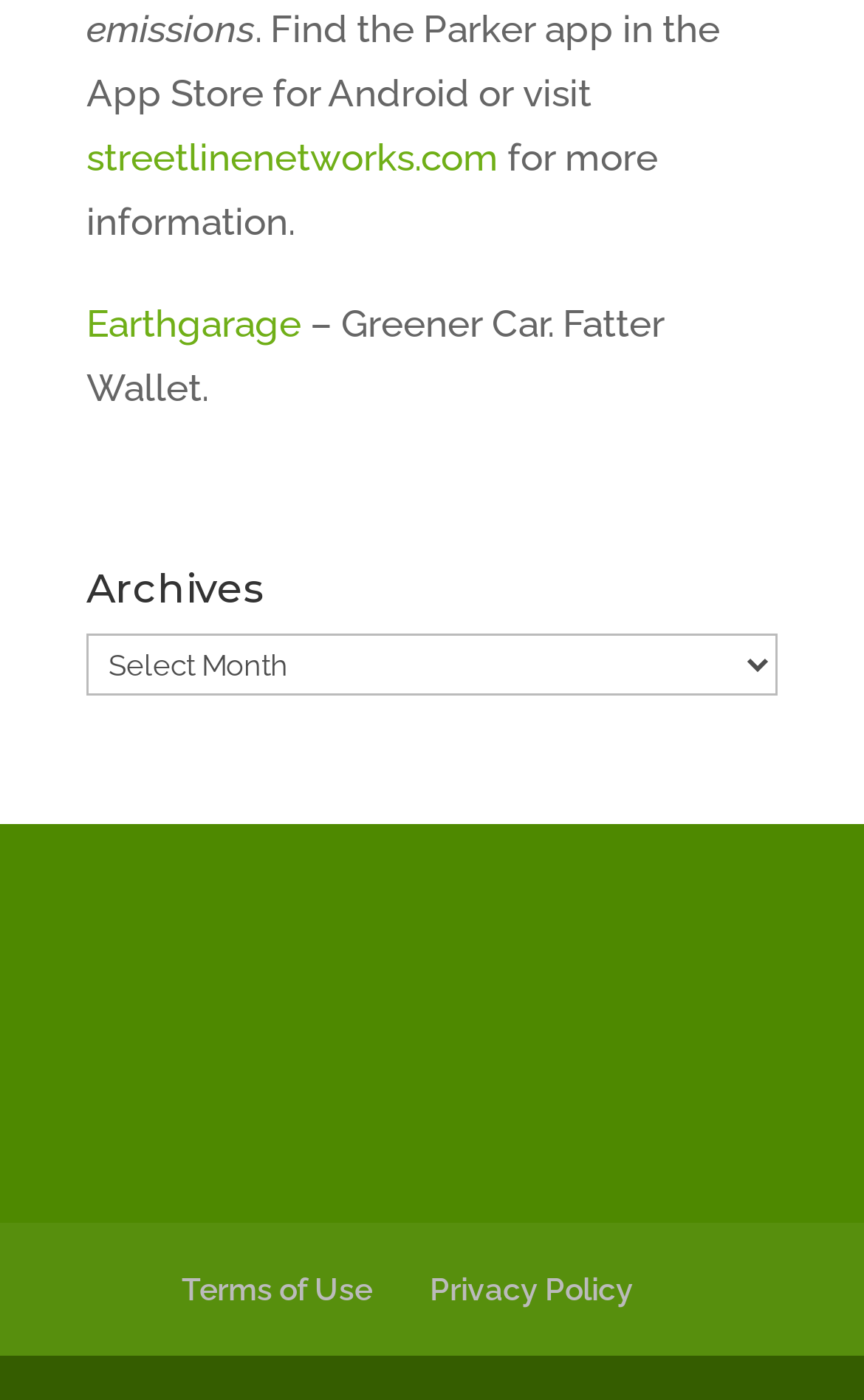Given the description "Privacy Policy", determine the bounding box of the corresponding UI element.

[0.497, 0.909, 0.733, 0.934]